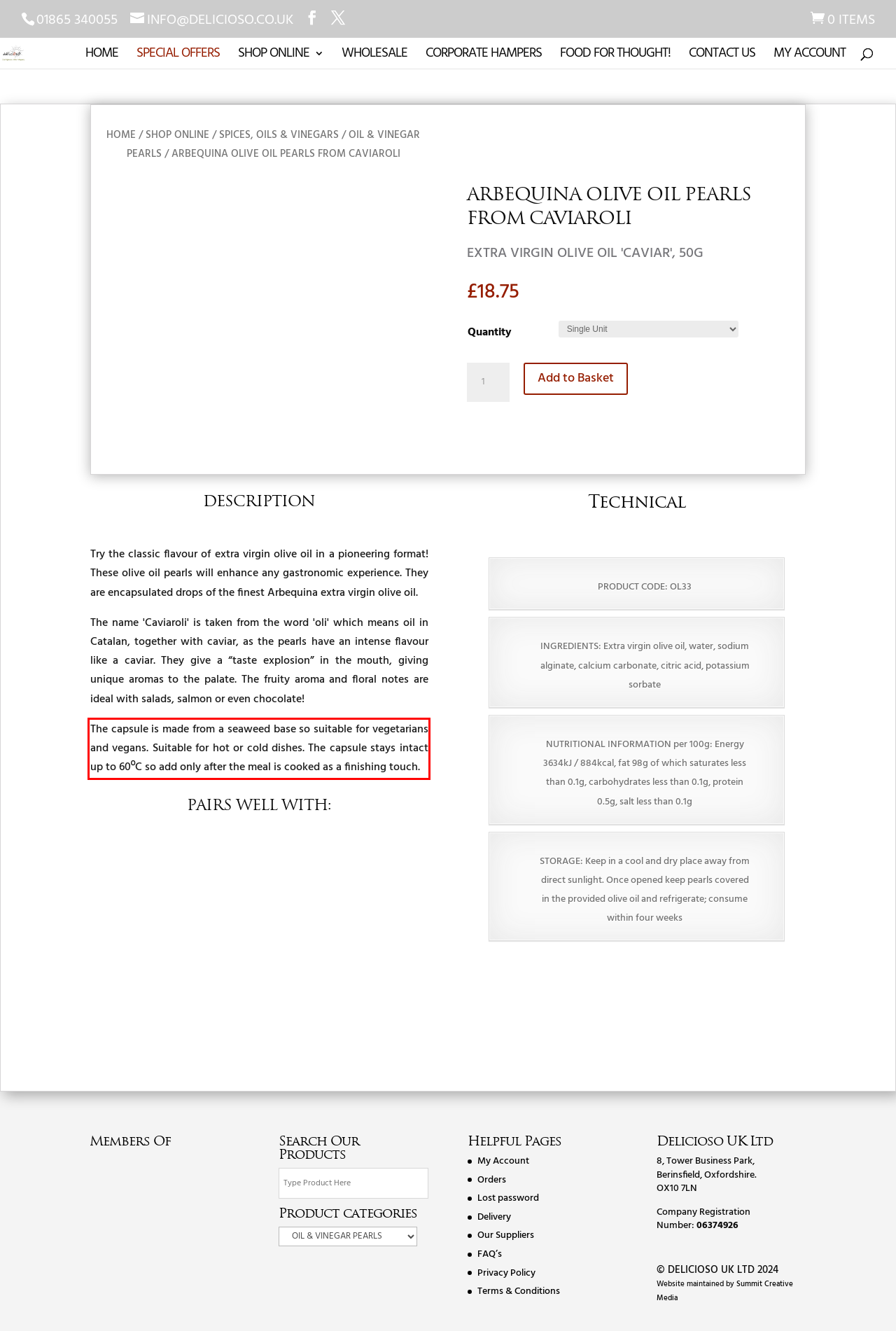Using the provided screenshot of a webpage, recognize and generate the text found within the red rectangle bounding box.

The capsule is made from a seaweed base so suitable for vegetarians and vegans. Suitable for hot or cold dishes. The capsule stays intact up to 60ºC so add only after the meal is cooked as a finishing touch.